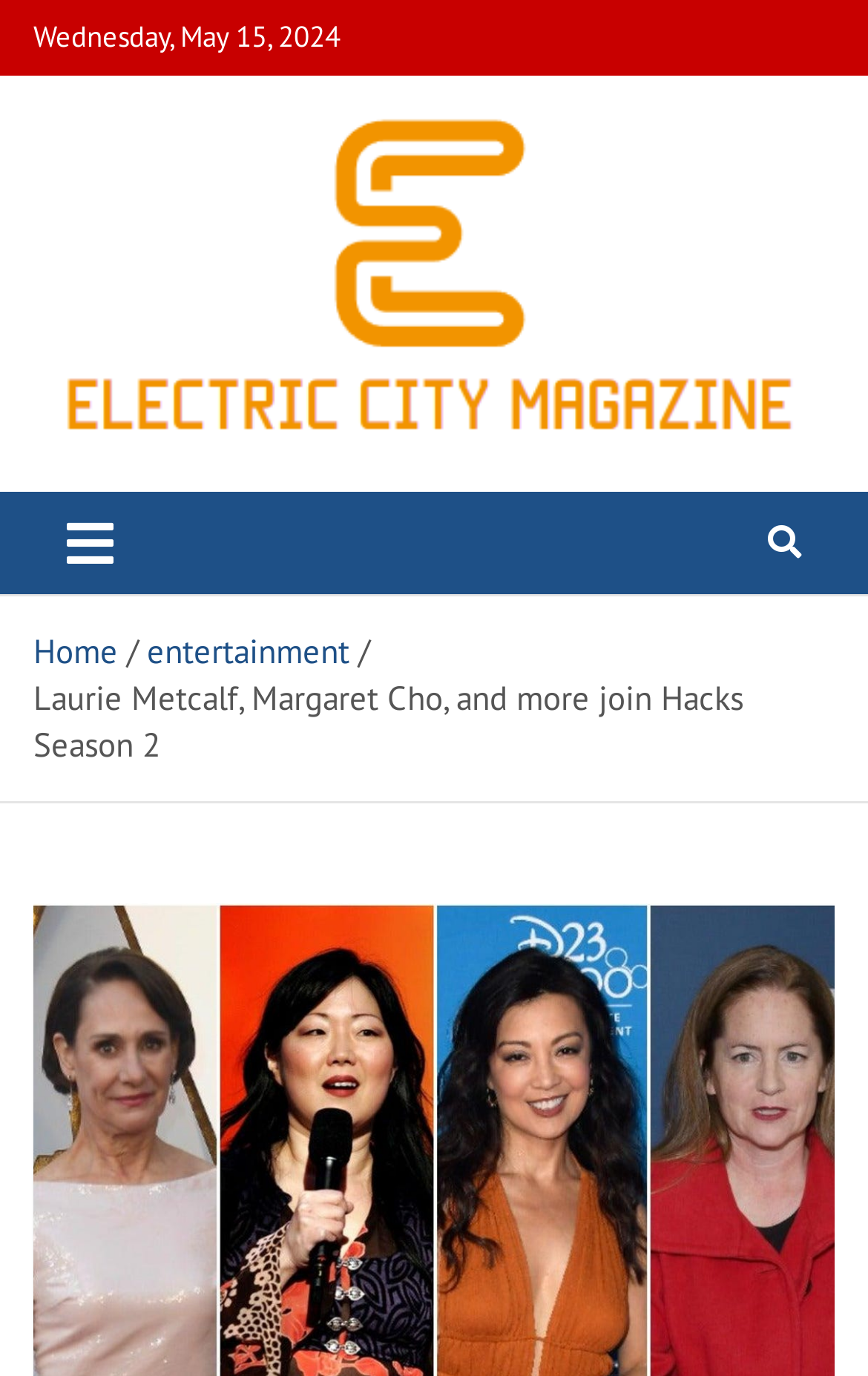Create an elaborate caption for the webpage.

The webpage appears to be an article about the TV show "Hacks" and its upcoming season. At the top left of the page, there is a date displayed, "Wednesday, May 15, 2024". Next to the date, there is a link to "Electric City Magazine" accompanied by an image of the magazine's logo. The link and image are positioned horizontally, with the image slightly below the link.

Below the date and magazine link, there is a heading that also reads "Electric City Magazine". This heading is followed by a text "Complete Canadian News World". A button labeled "Toggle navigation" is positioned to the right of the heading, which controls a navigation bar.

The navigation bar, labeled "Breadcrumbs", contains three links: "Home", "entertainment", and a link with the title of the article, "Laurie Metcalf, Margaret Cho, and more join Hacks Season 2". The links are arranged horizontally, with "Home" on the left and the article title on the right.

There is no prominent image on the page, but the article title suggests that it may contain information about the cast of the TV show "Hacks", including Laurie Metcalf, Margaret Cho, and others.